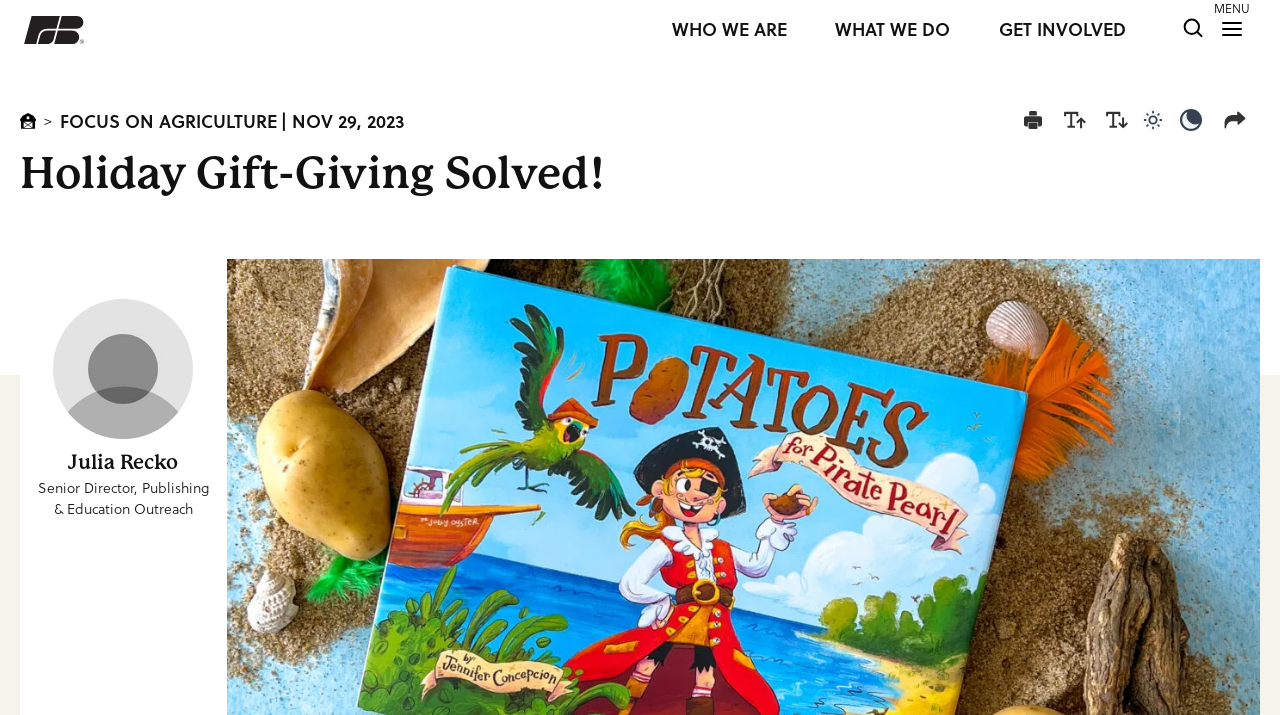Please specify the bounding box coordinates of the element that should be clicked to execute the given instruction: 'Click on the image next to Holiday Gift-Giving Solved!'. Ensure the coordinates are four float numbers between 0 and 1, expressed as [left, top, right, bottom].

[0.019, 0.022, 0.066, 0.062]